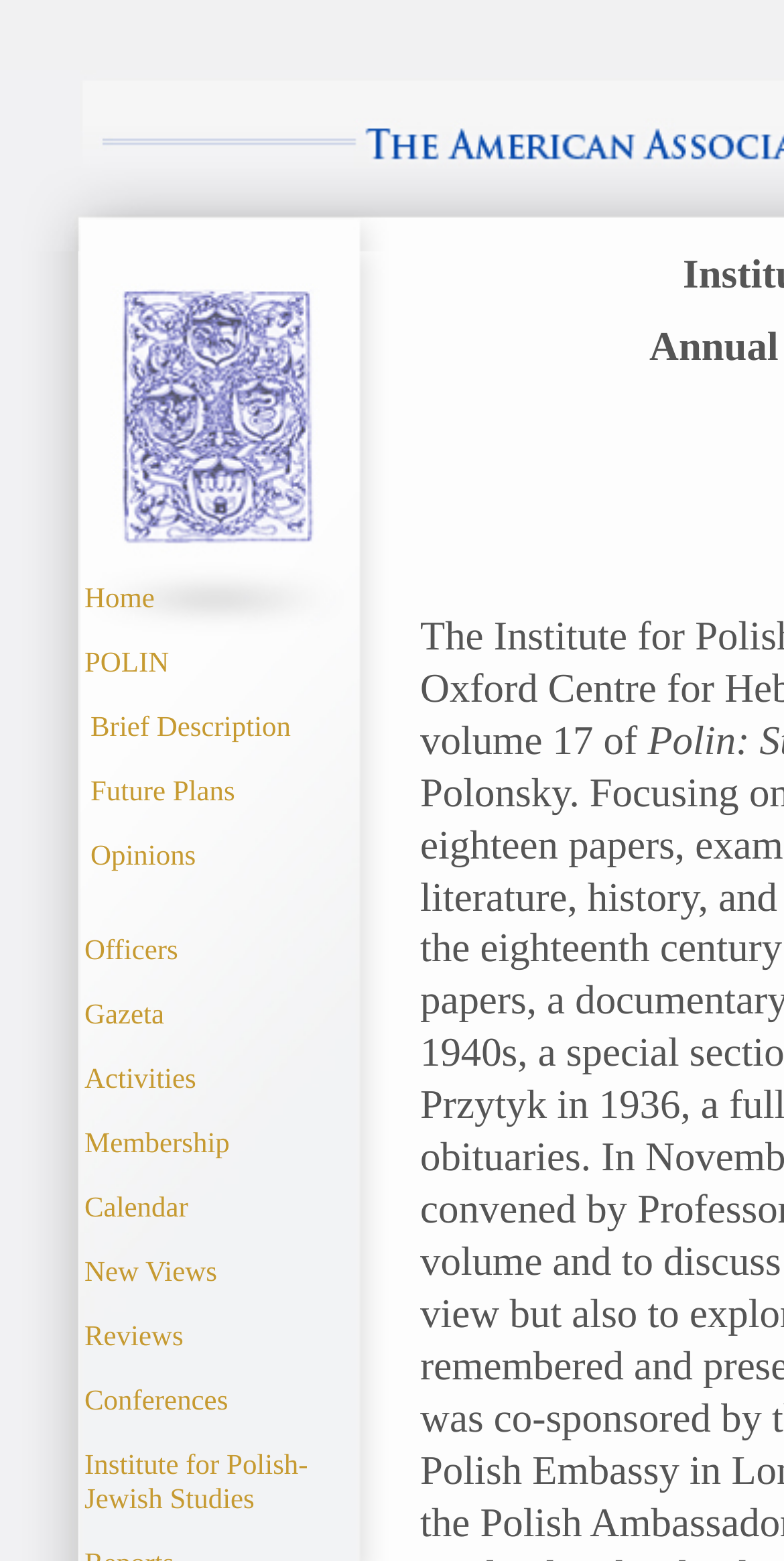Find the bounding box coordinates for the area that should be clicked to accomplish the instruction: "view POLIN page".

[0.108, 0.415, 0.216, 0.435]